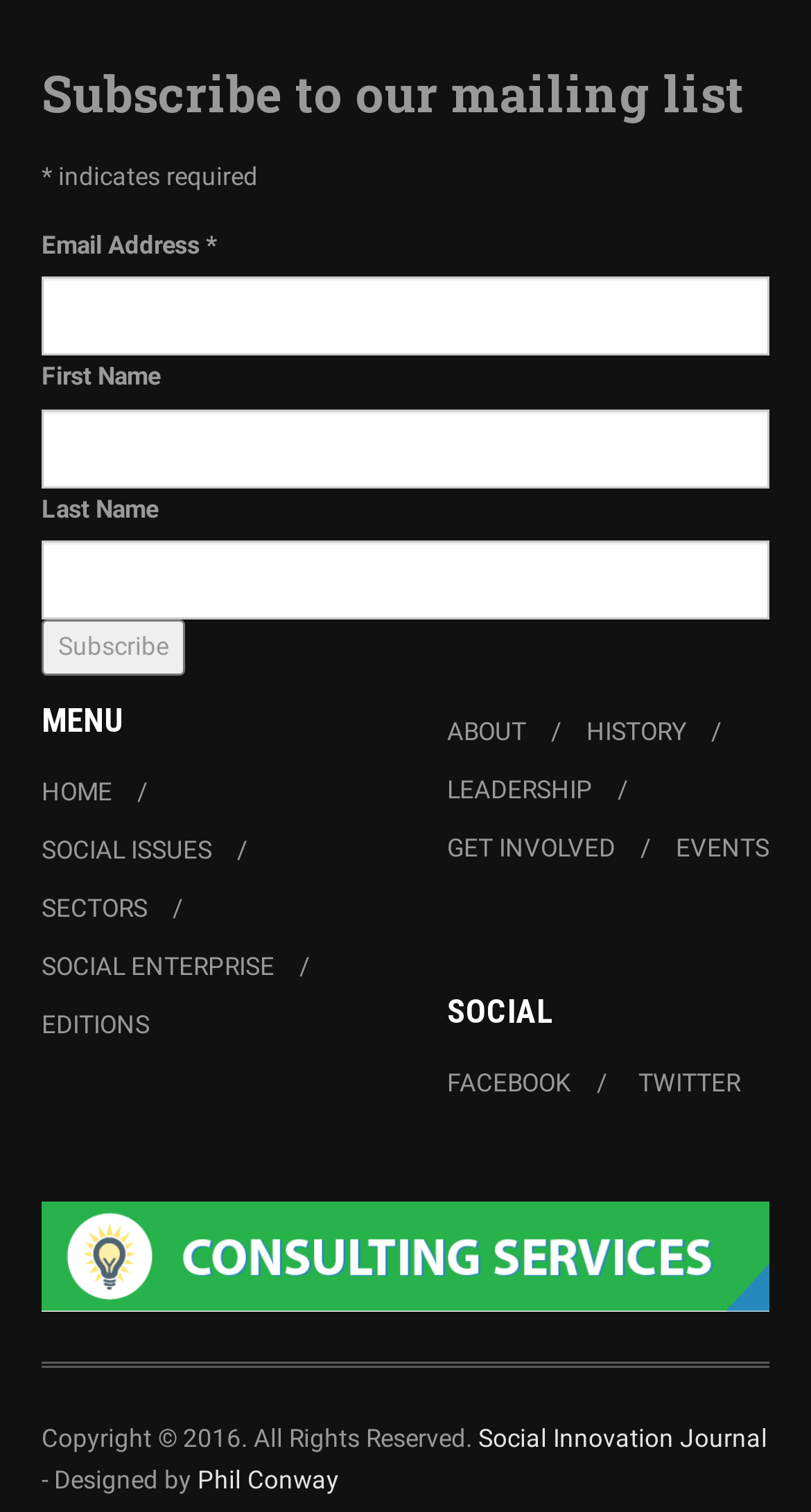Identify the bounding box coordinates for the UI element that matches this description: "name="subscribe" value="Subscribe"".

[0.051, 0.41, 0.228, 0.447]